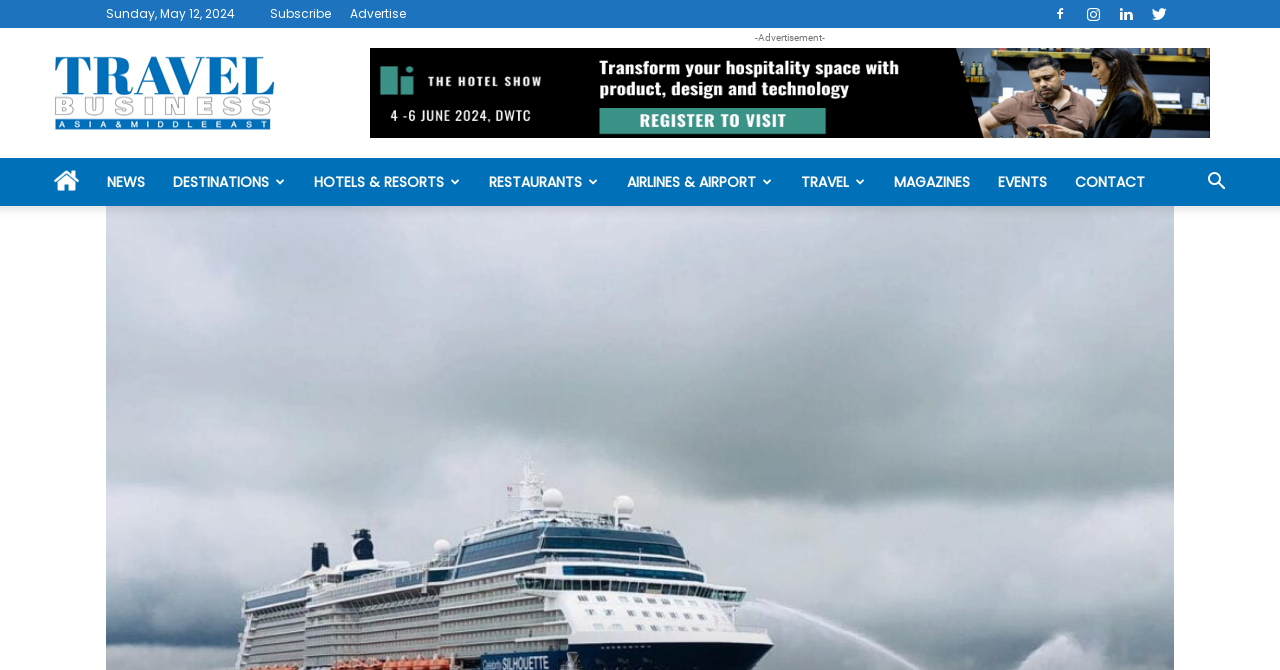Consider the image and give a detailed and elaborate answer to the question: 
What is the logo of the travel business on the webpage?

I found the logo of the travel business on the webpage, which is an image element with the text 'Travel Business'.